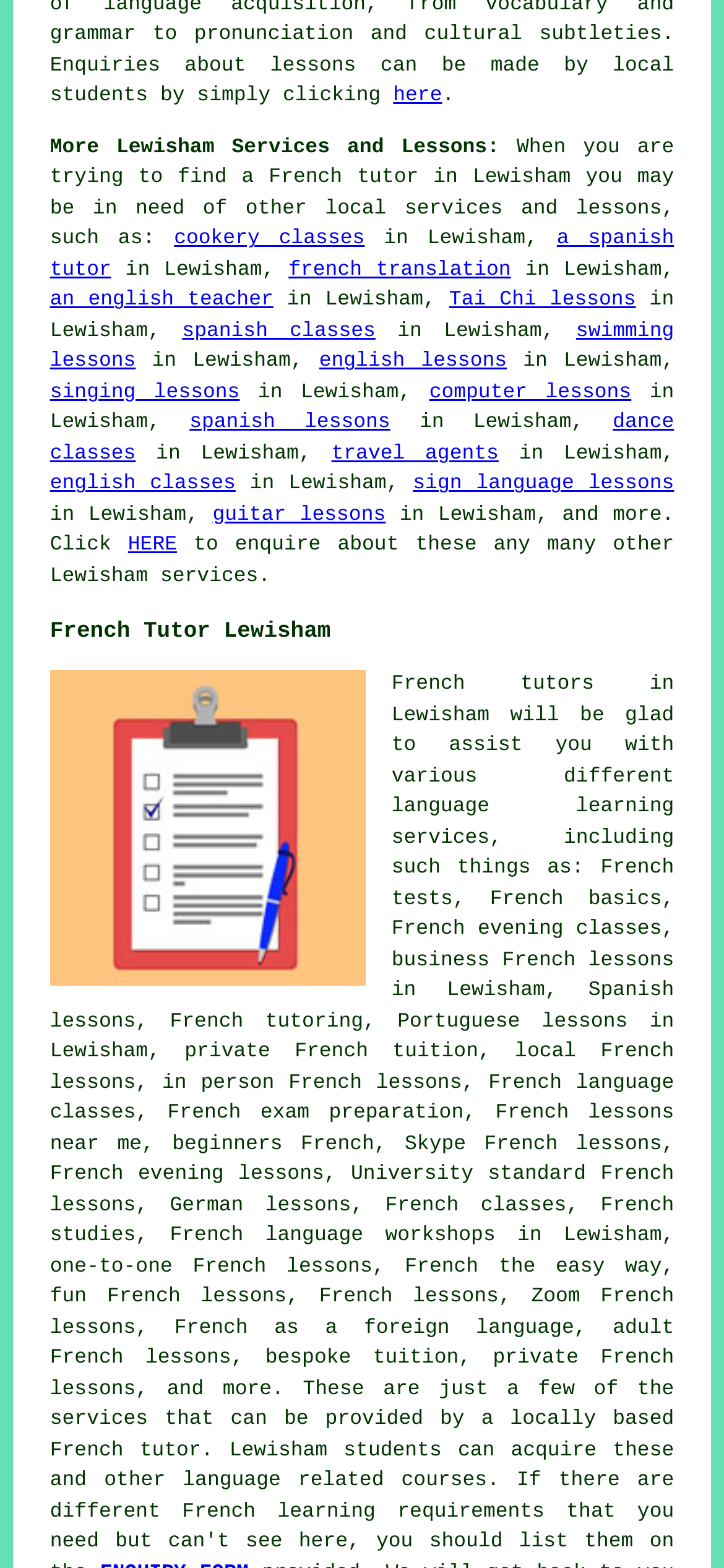Find the bounding box of the UI element described as follows: "one-to-one French lessons".

[0.069, 0.801, 0.514, 0.816]